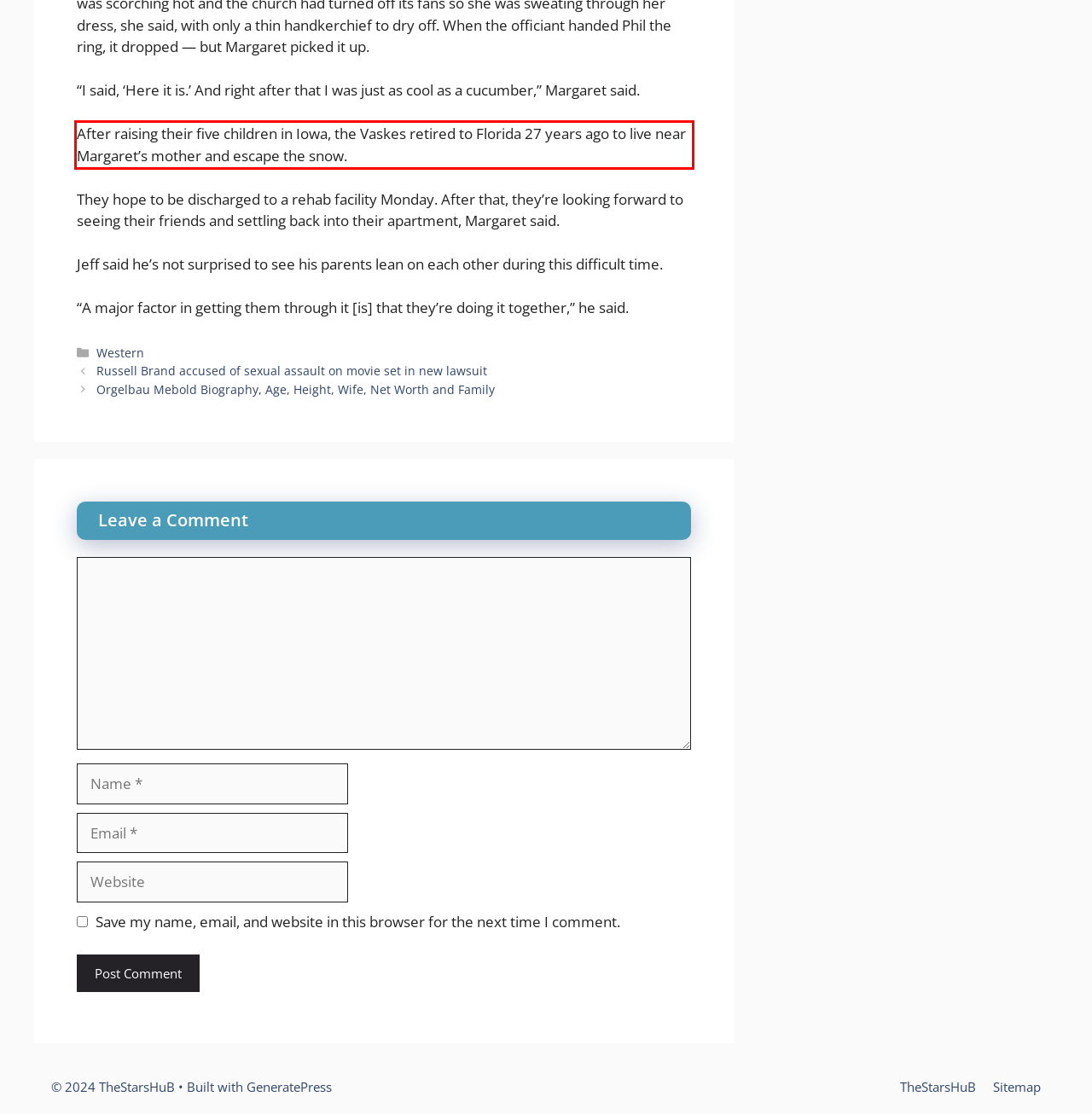You have a screenshot of a webpage where a UI element is enclosed in a red rectangle. Perform OCR to capture the text inside this red rectangle.

After raising their five children in Iowa, the Vaskes retired to Florida 27 years ago to live near Margaret’s mother and escape the snow.